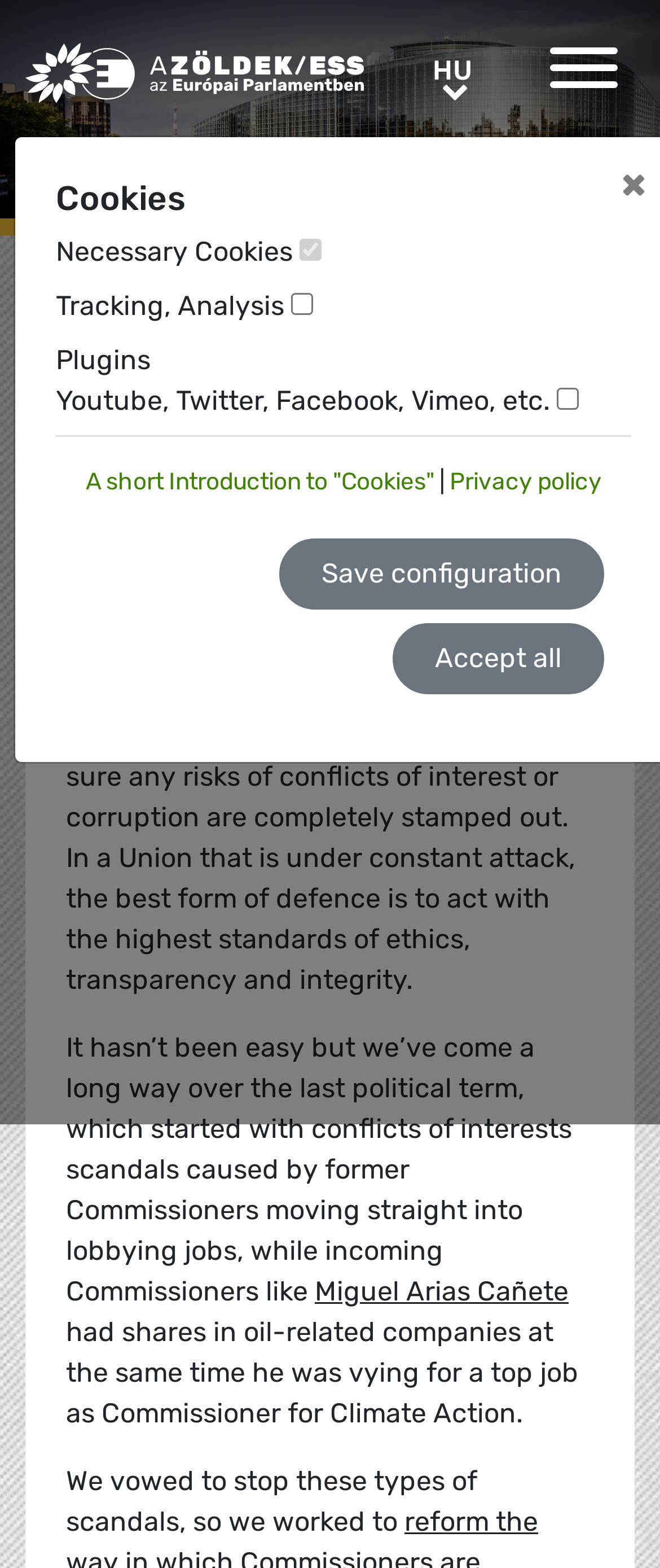Can you specify the bounding box coordinates of the area that needs to be clicked to fulfill the following instruction: "Learn about cookies"?

[0.129, 0.298, 0.658, 0.316]